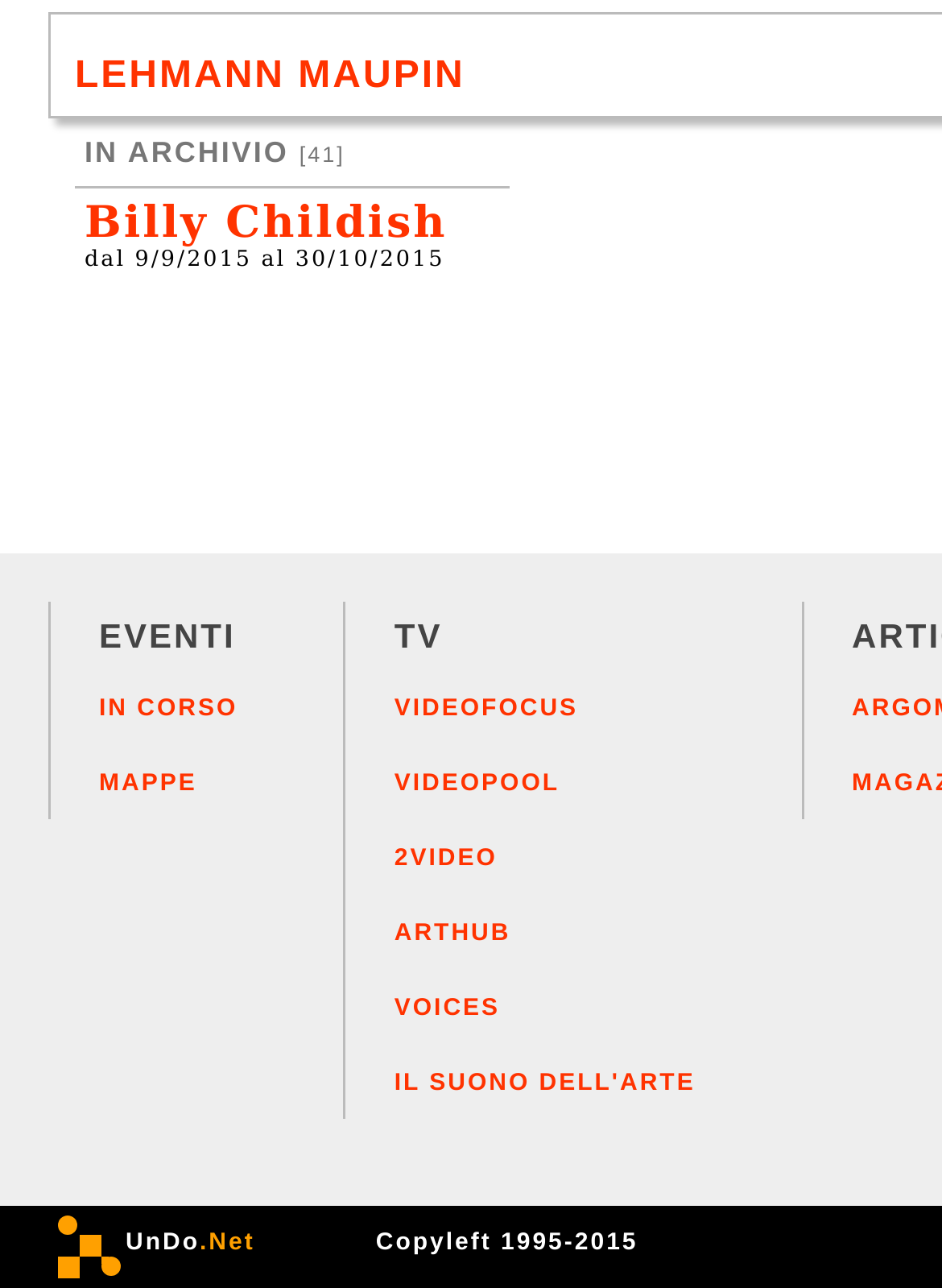What is the date range of the event?
Give a single word or phrase answer based on the content of the image.

9/9/2015 - 30/10/2015